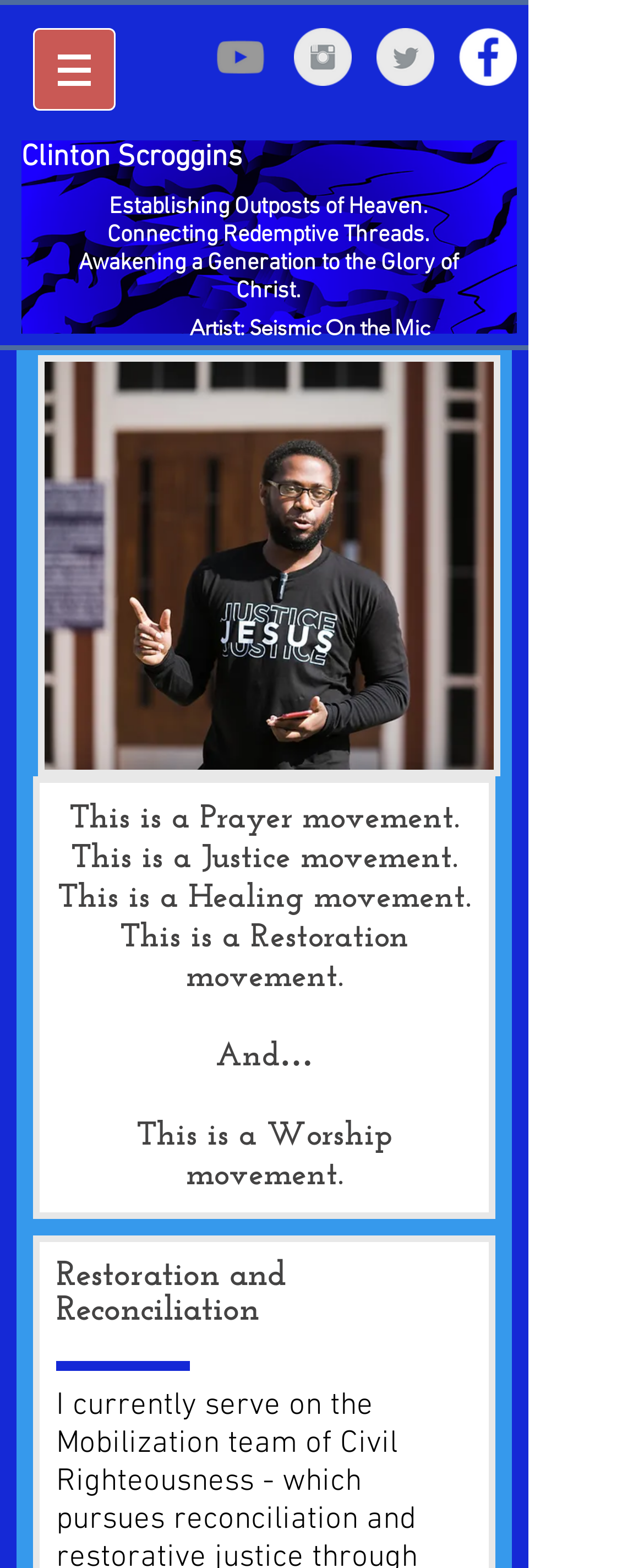Please extract the title of the webpage.

Establishing Outposts of Heaven. Connecting Redemptive Threads. Awakening a Generation to the Glory of Christ.